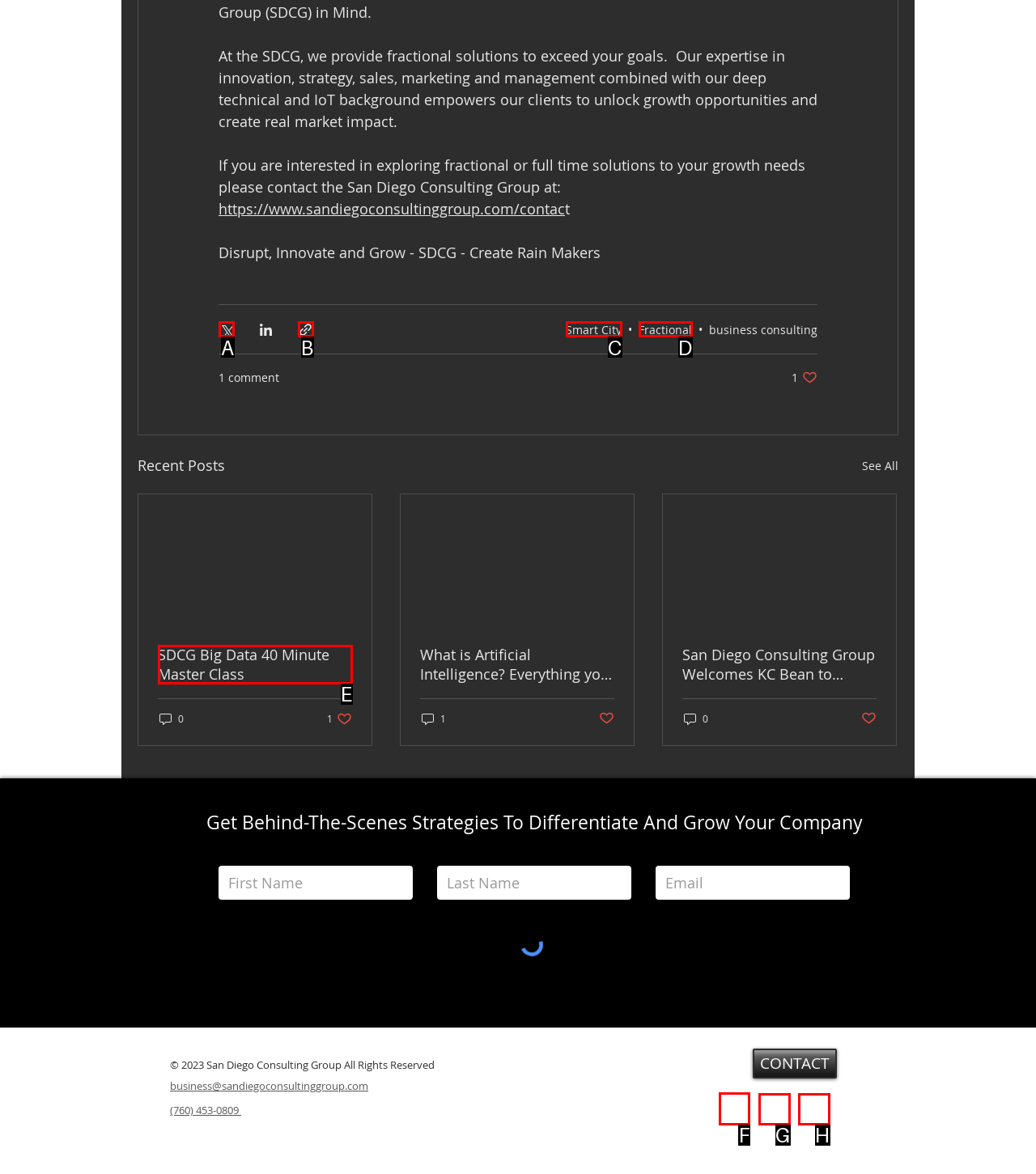Specify which UI element should be clicked to accomplish the task: Click on 'CONTACT US' heading. Answer with the letter of the correct choice.

None